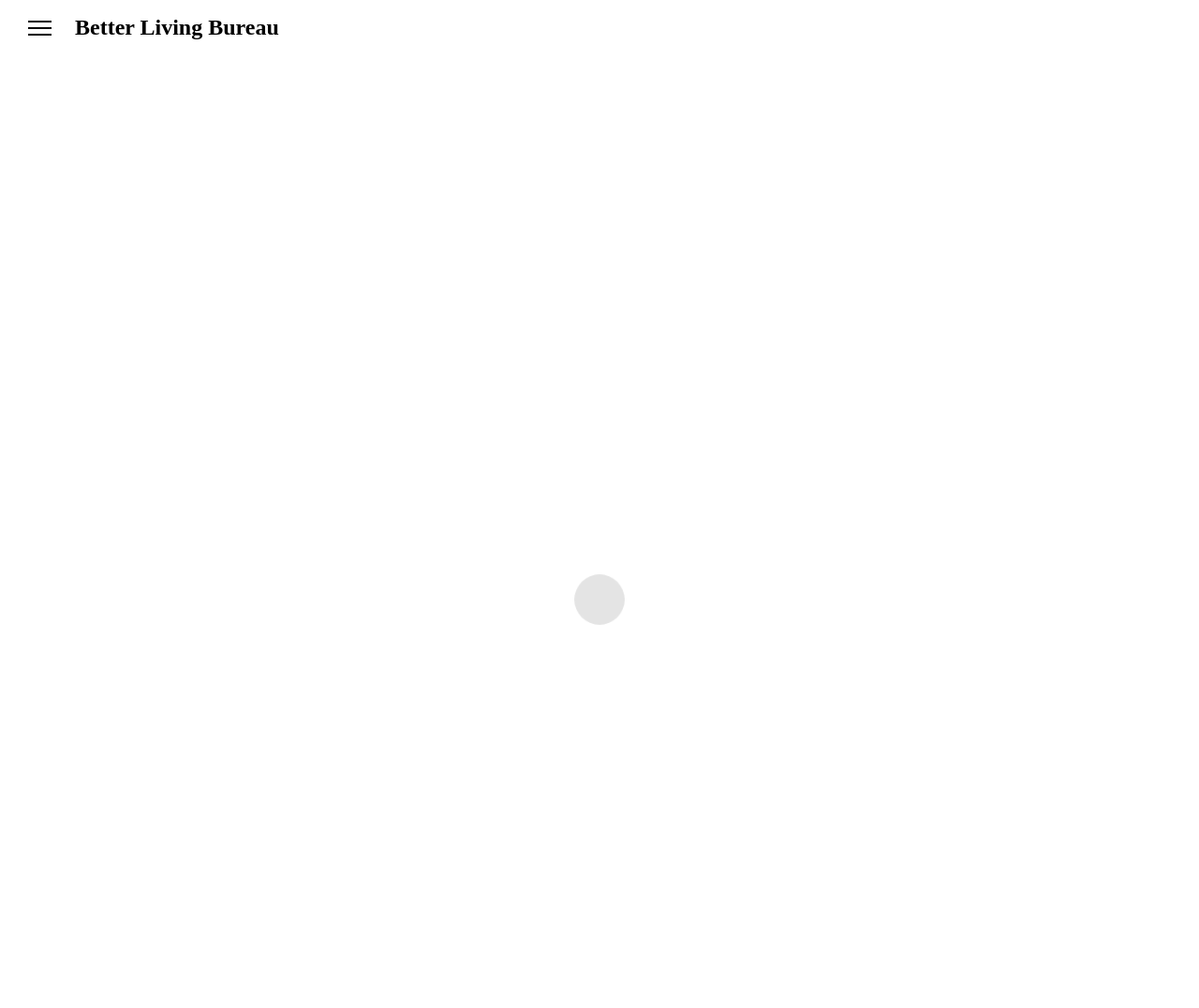What is the category of the article? Observe the screenshot and provide a one-word or short phrase answer.

ARCHITECTURE / INTERIORS